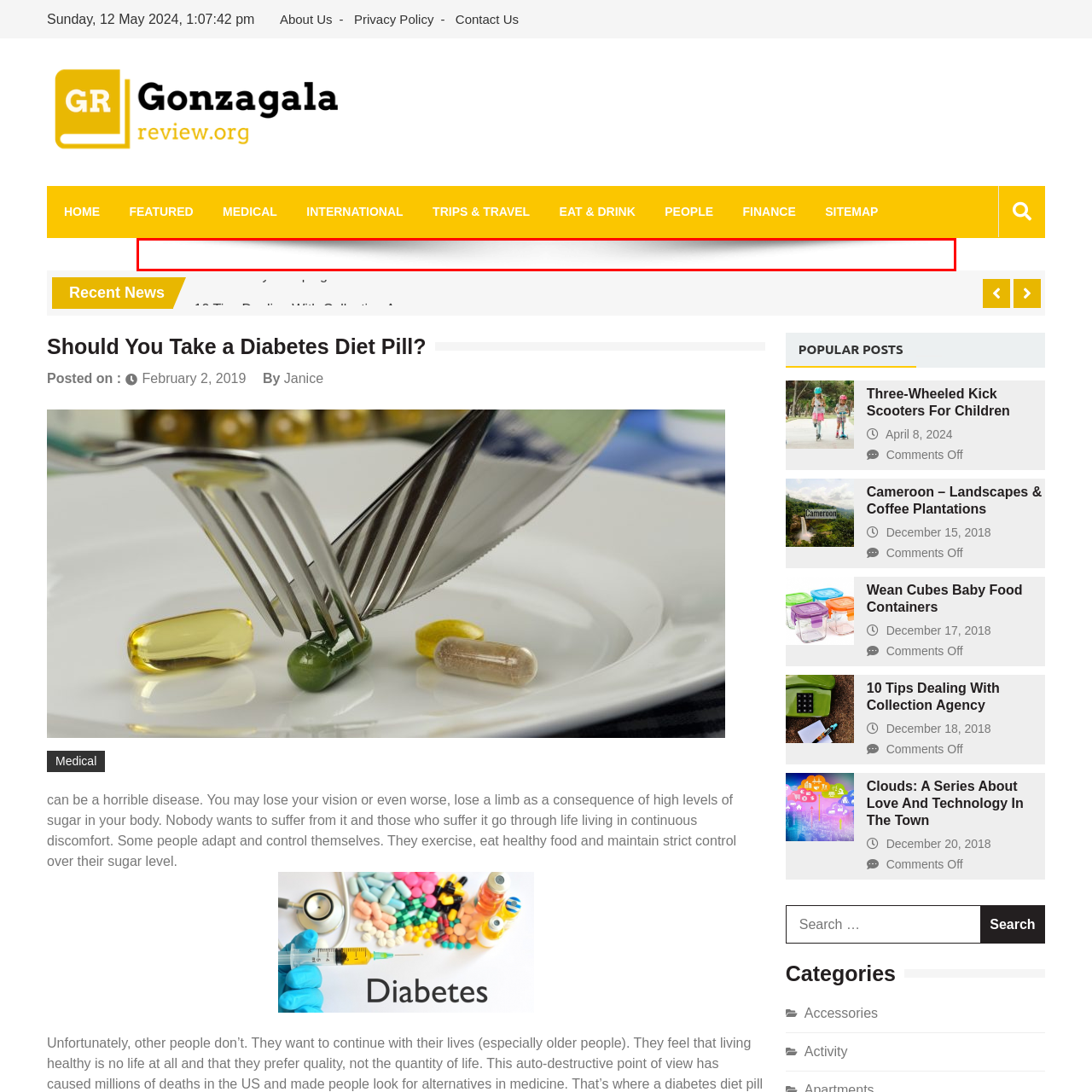Describe in detail what you see in the image highlighted by the red border.

The image depicted is an abstract gradient, transitioning from dark to light shades of gray. It represents a subtle visual effect, possibly evoking a sense of depth or tranquility. This artistic choice enhances the surrounding content, providing a visually engaging backdrop that complements the themes of health and wellness, particularly as it relates to discussions on diabetes and dietary considerations. The gradient serves as an aesthetically pleasing element that helps to highlight textual information and attract the reader's focus on key topics.